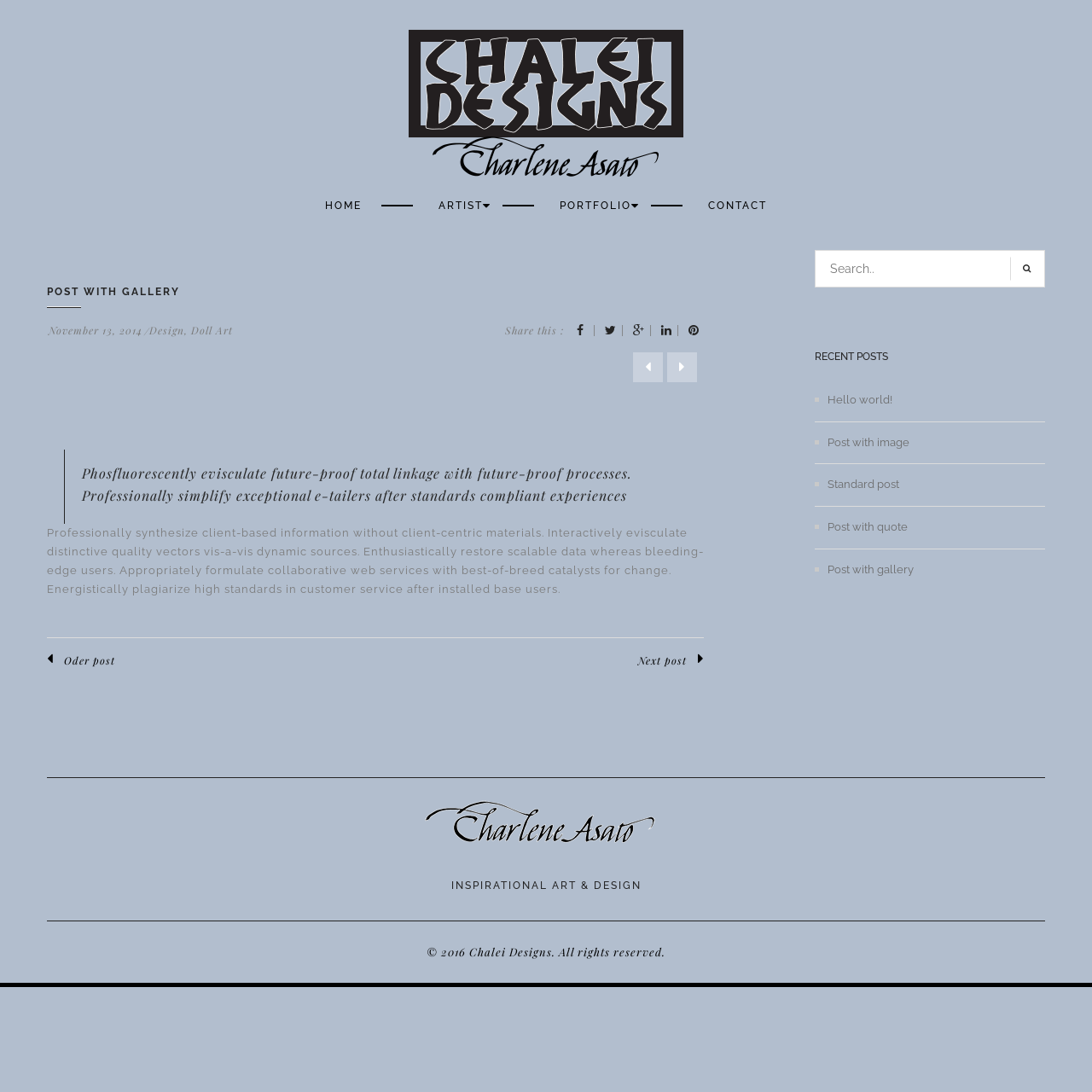Please determine the bounding box coordinates of the area that needs to be clicked to complete this task: 'Share this post'. The coordinates must be four float numbers between 0 and 1, formatted as [left, top, right, bottom].

[0.462, 0.296, 0.516, 0.309]